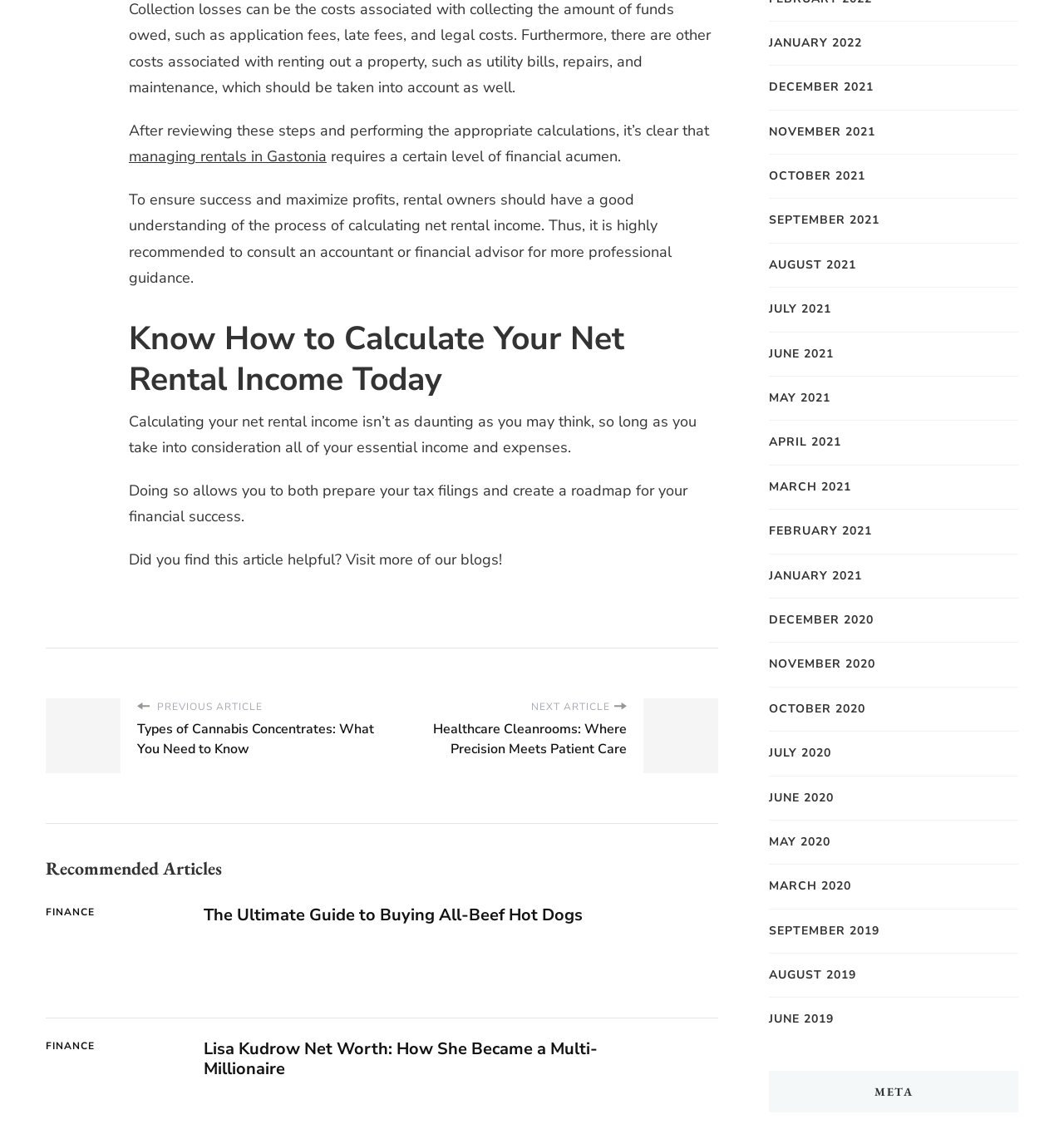Show the bounding box coordinates of the region that should be clicked to follow the instruction: "Check the archives for January 2022."

[0.723, 0.03, 0.81, 0.046]